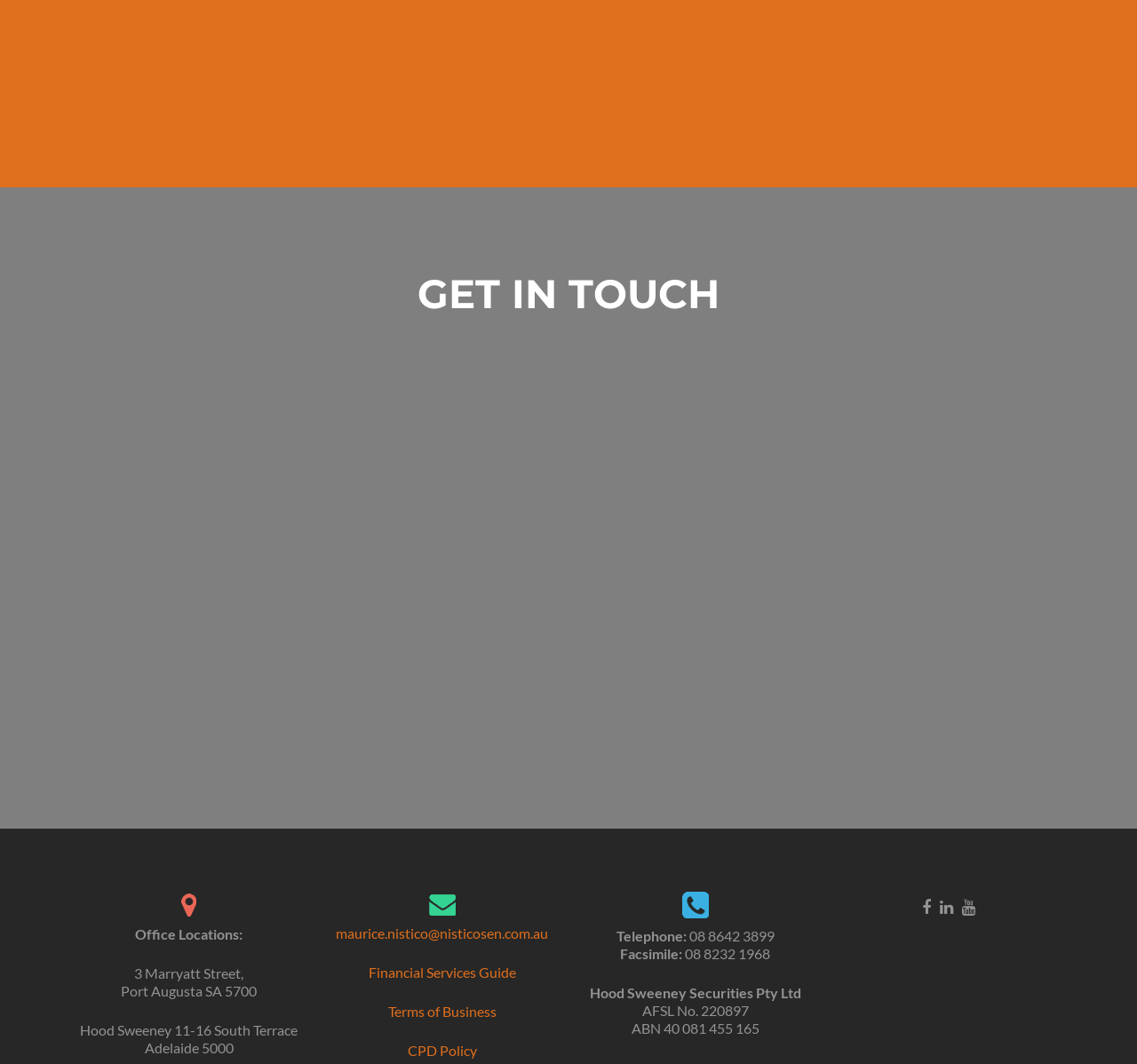Answer briefly with one word or phrase:
What is the company name listed on this webpage?

Hood Sweeney Securities Pty Ltd